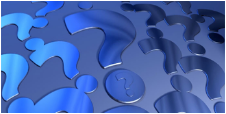Give an in-depth description of what is happening in the image.

This image features a collection of shiny, stylized question marks in various sizes and orientations set against a sleek blue background. The design is visually engaging, creating a sense of intrigue and curiosity. It fits thematically with the surrounding content titled "Have Questions?" indicating a focus on addressing queries and concerns. This section is likely directed at individuals seeking information about chiropractic services, particularly regarding their conditions or treatments, reinforcing the theme of inquiry and the desire for understanding.